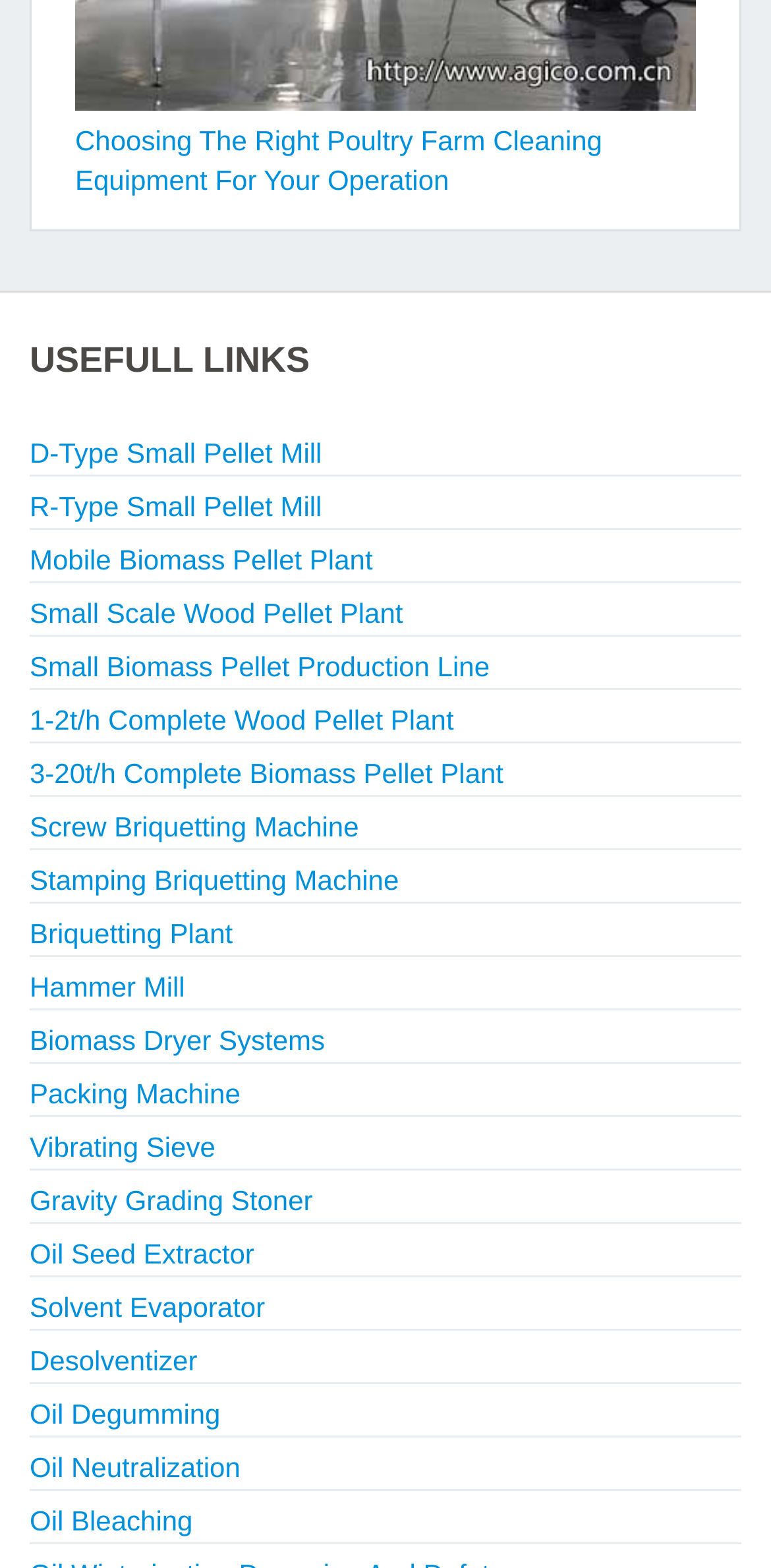Are the links under 'USEFULL LINKS' related to each other?
Provide a detailed answer to the question using information from the image.

Based on the text of the links, it appears that they are all related to poultry farm equipment and machinery, suggesting that they are related to each other in terms of their functionality and purpose.